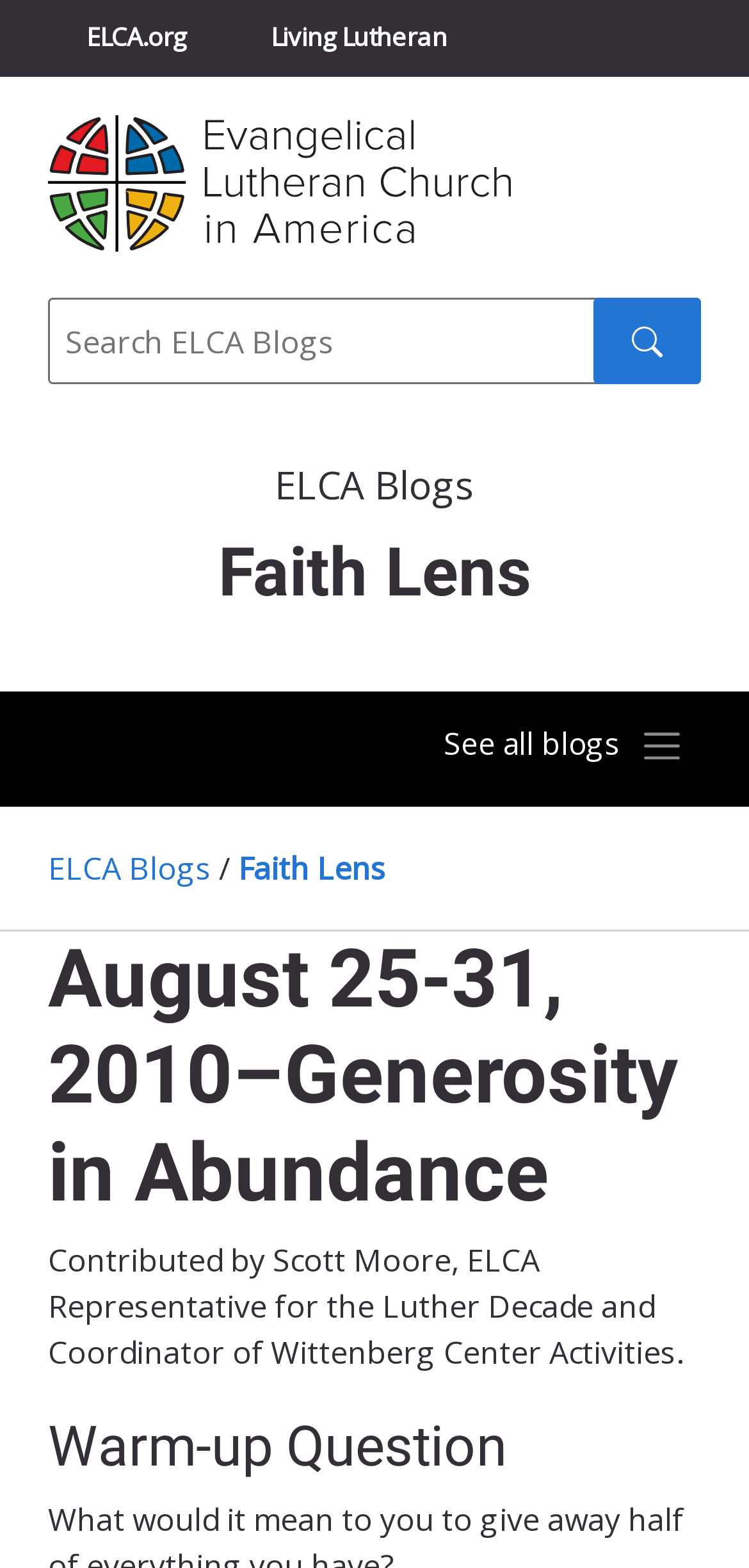Please locate the bounding box coordinates for the element that should be clicked to achieve the following instruction: "Read the Faith Lens blog". Ensure the coordinates are given as four float numbers between 0 and 1, i.e., [left, top, right, bottom].

[0.318, 0.54, 0.515, 0.567]